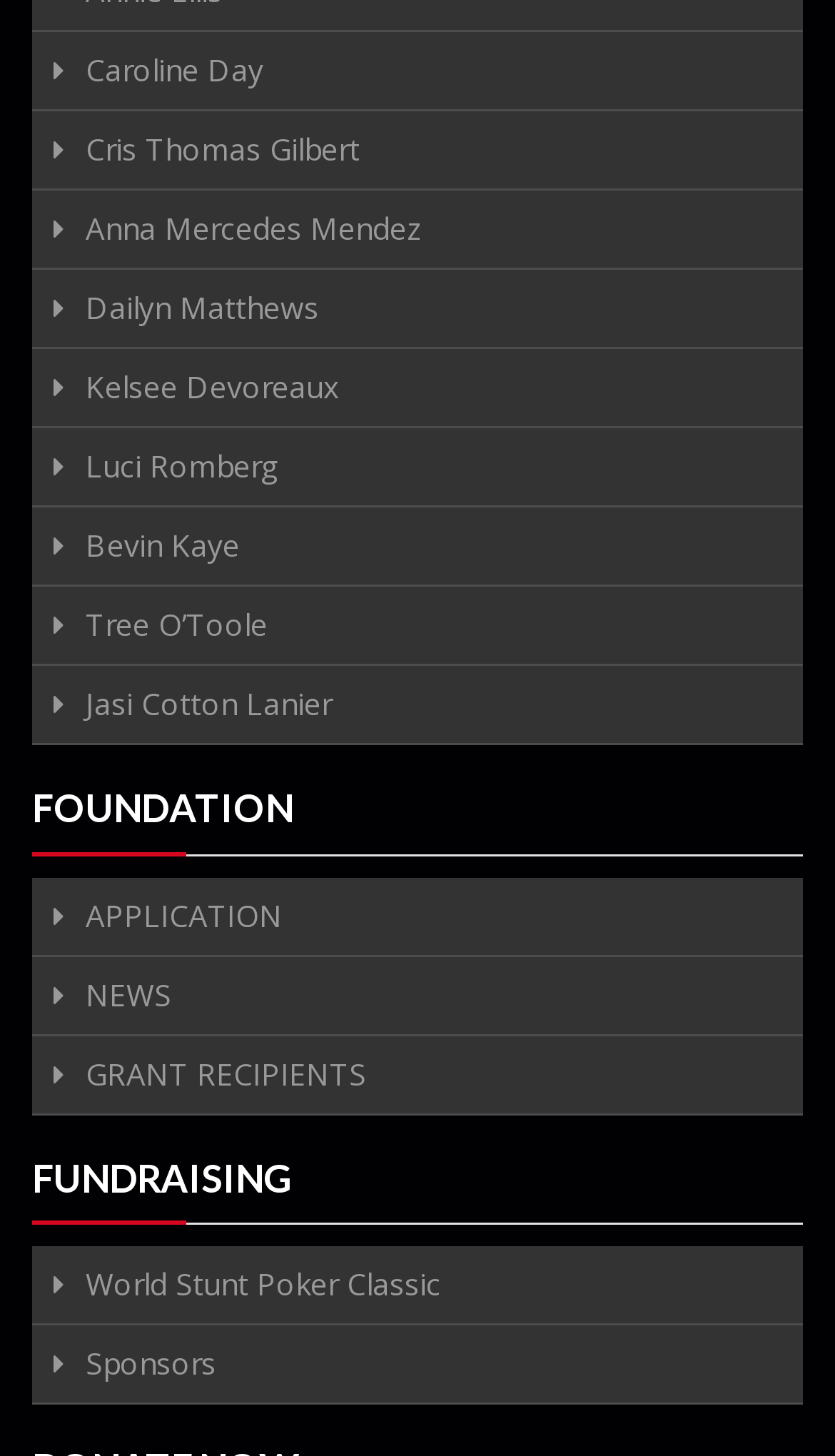Please specify the coordinates of the bounding box for the element that should be clicked to carry out this instruction: "Apply for a grant". The coordinates must be four float numbers between 0 and 1, formatted as [left, top, right, bottom].

[0.038, 0.602, 0.962, 0.657]